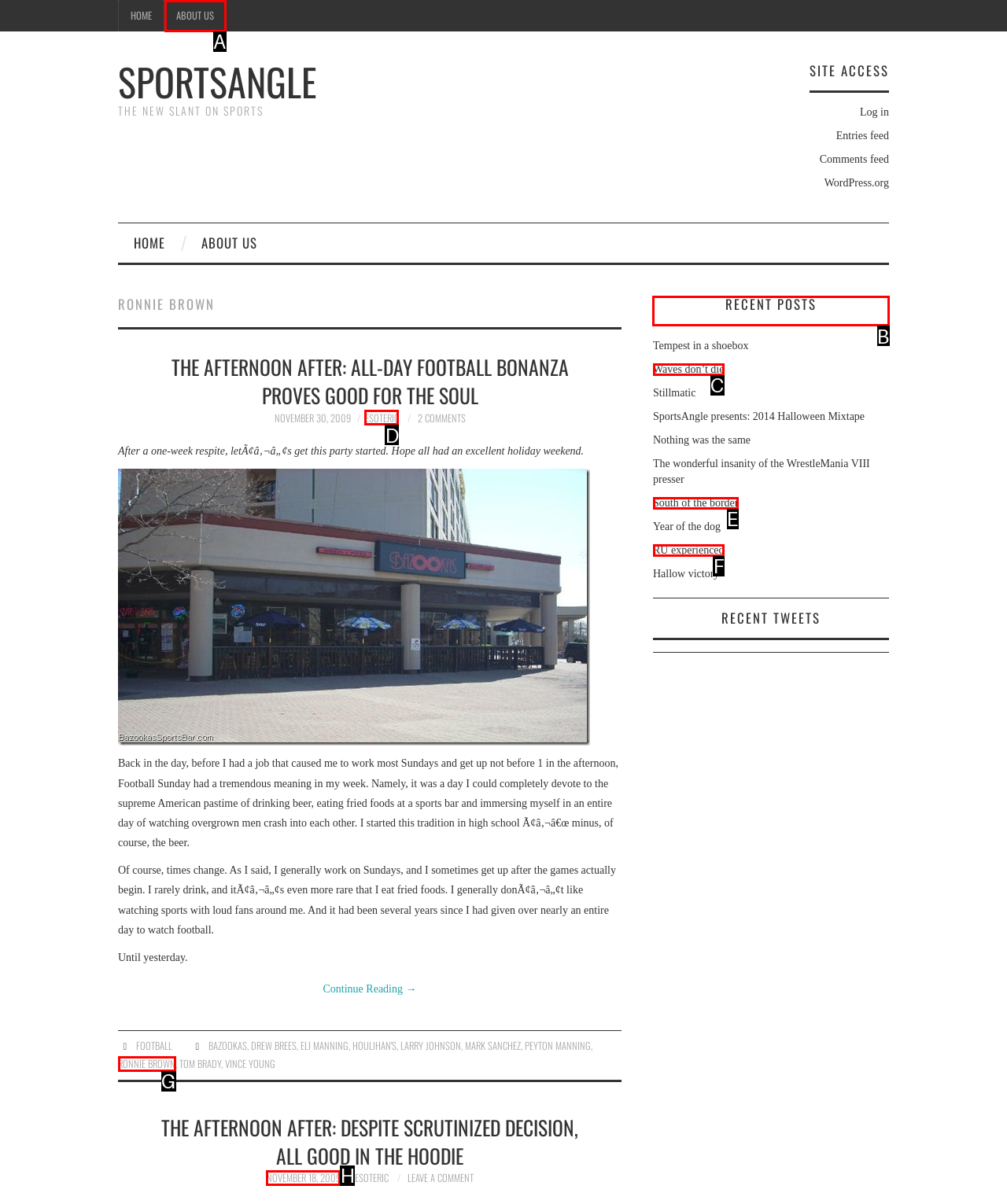Which letter corresponds to the correct option to complete the task: View the 'RECENT POSTS' section?
Answer with the letter of the chosen UI element.

B